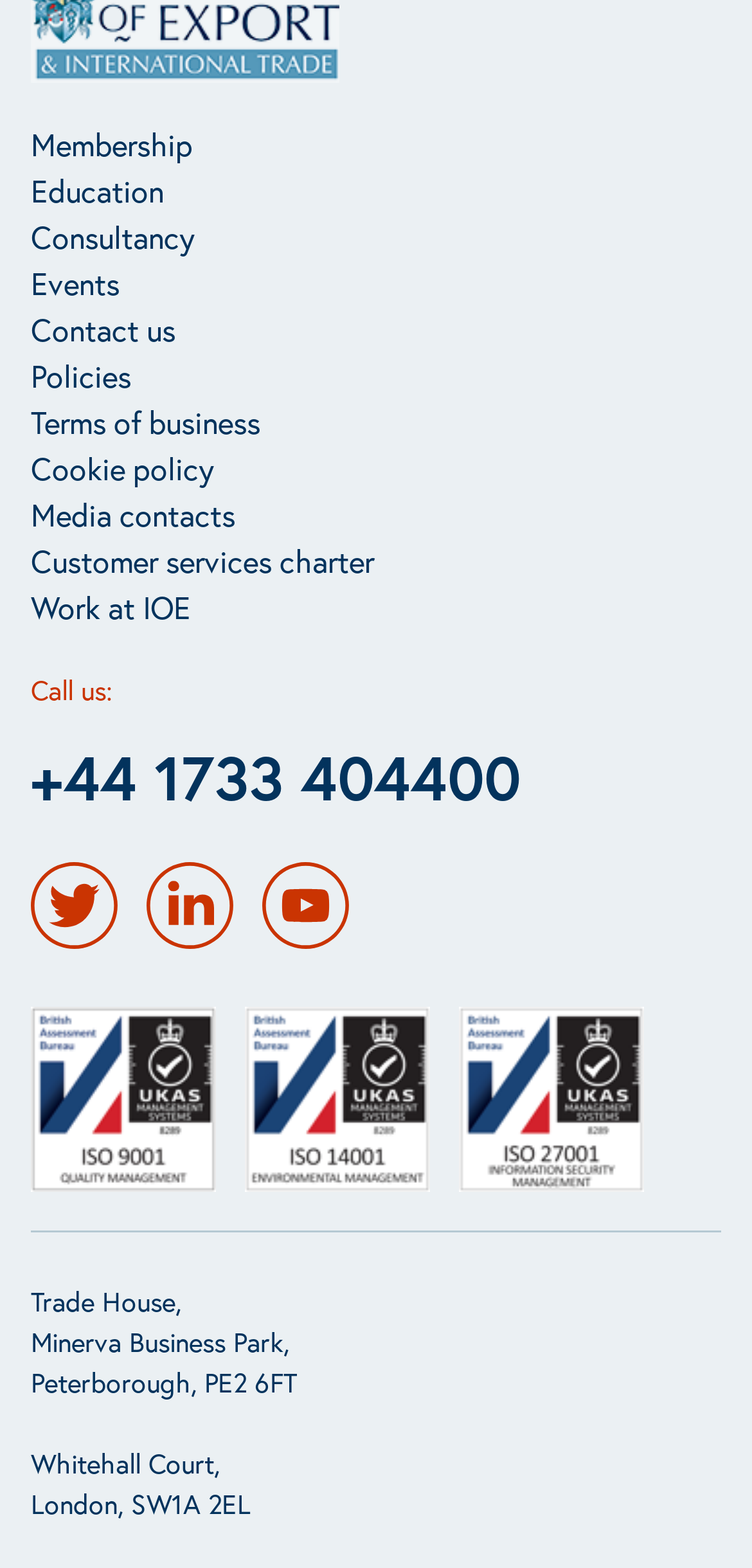What is the phone number to call?
Please utilize the information in the image to give a detailed response to the question.

I found the phone number by looking at the link with the text '+44 1733 404400' which is below the 'Call us:' heading.